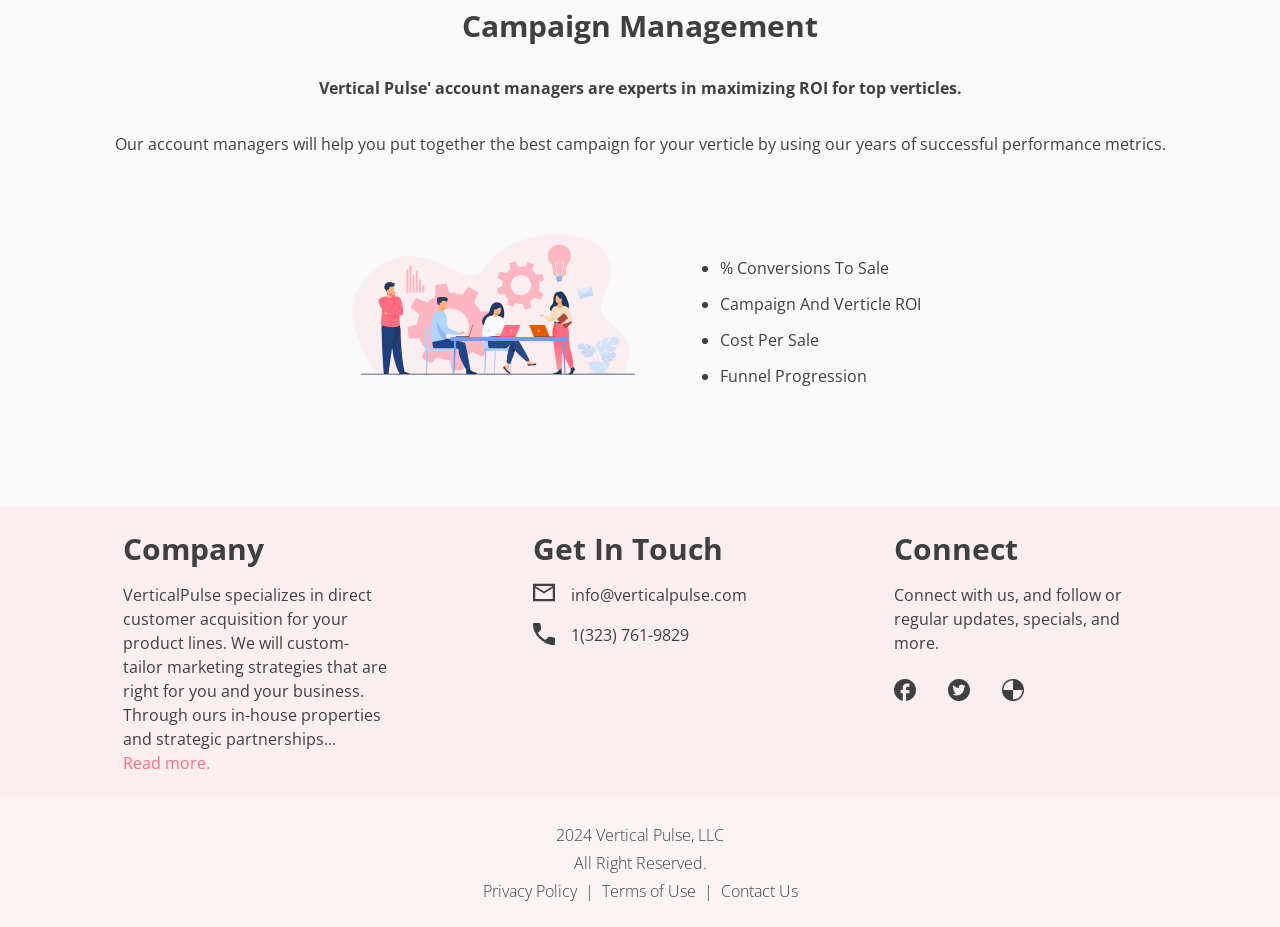Using the provided element description "Terms of Use", determine the bounding box coordinates of the UI element.

[0.47, 0.948, 0.543, 0.974]